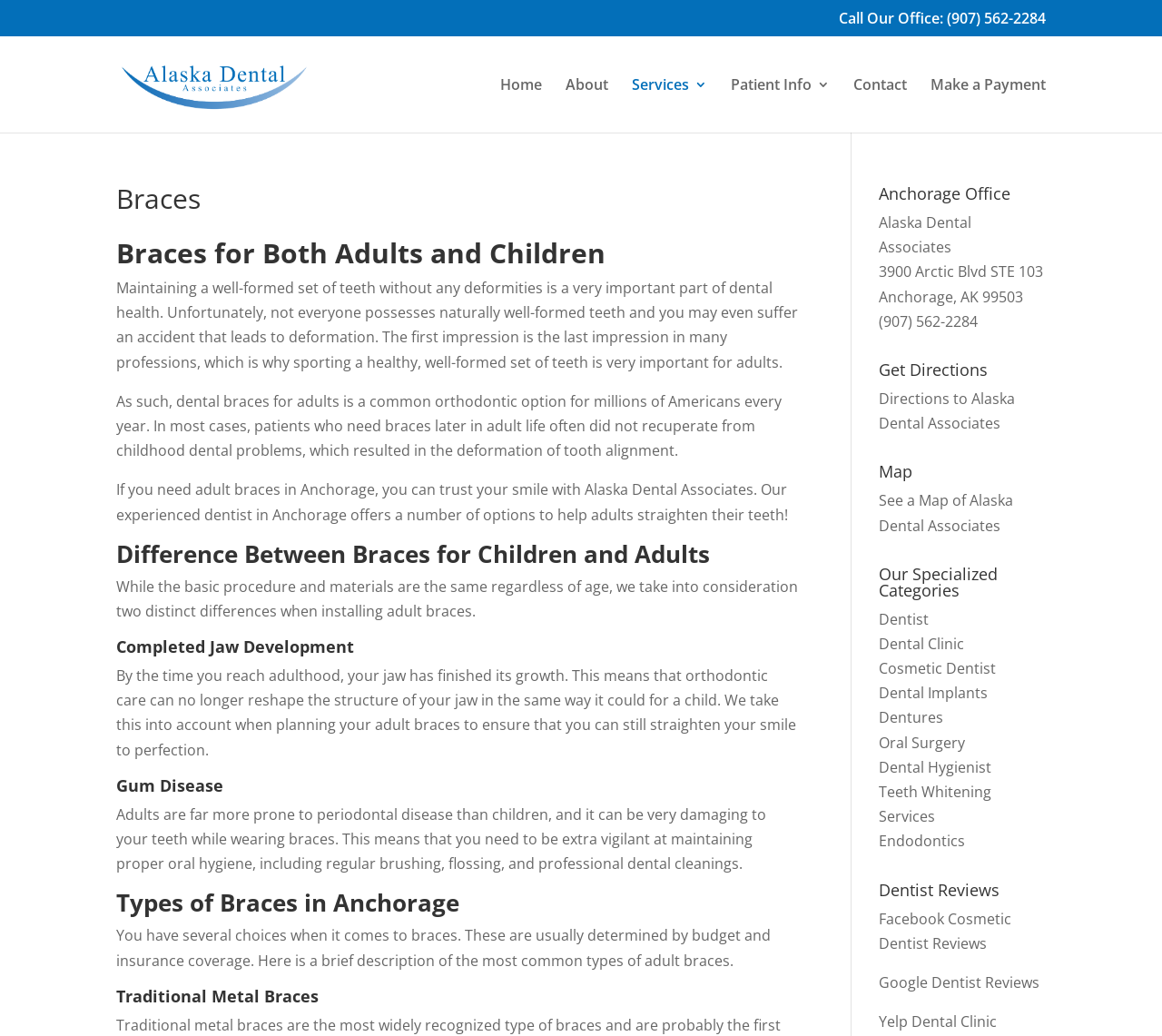What is the phone number of Alaska Dental Associates?
Refer to the image and answer the question using a single word or phrase.

(907) 562-2284